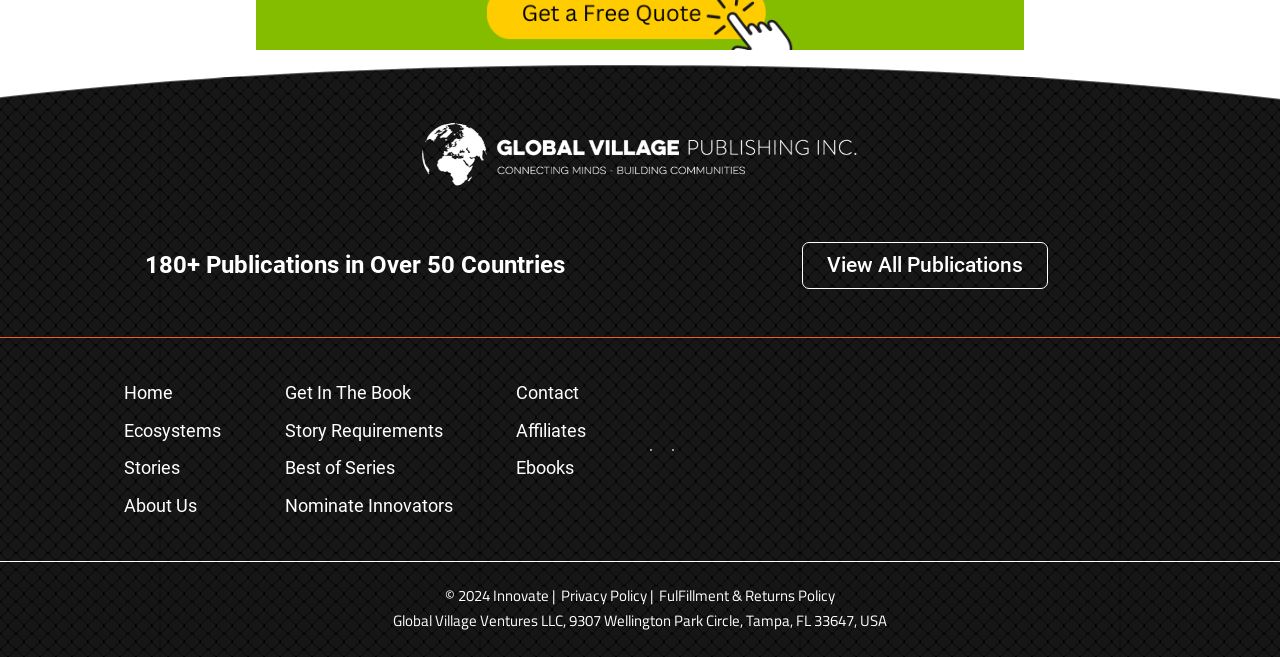Show the bounding box coordinates for the HTML element described as: "Ebooks".

[0.403, 0.684, 0.458, 0.741]